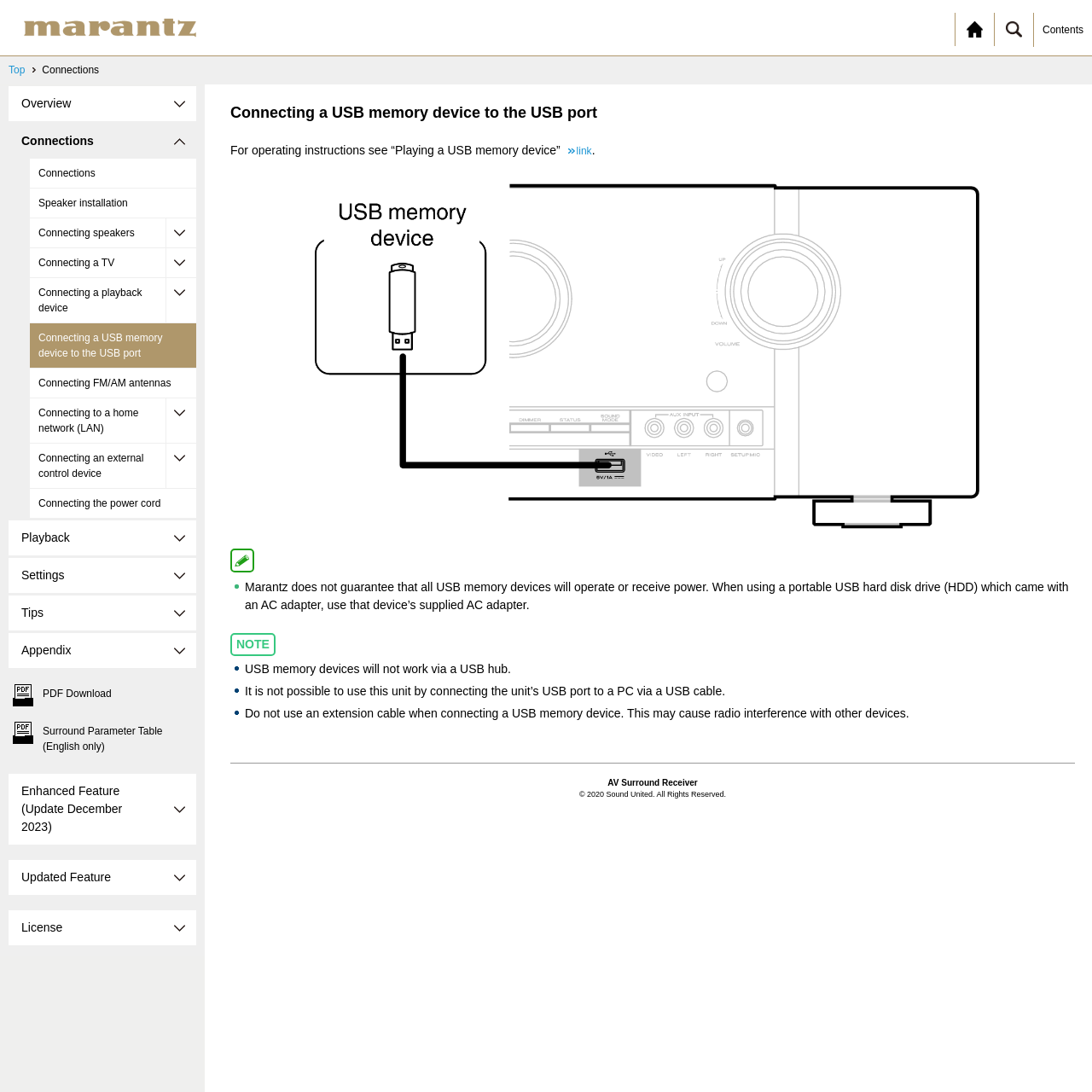Please identify the bounding box coordinates of the element that needs to be clicked to execute the following command: "View the 'TRUCKS AT WORK' section". Provide the bounding box using four float numbers between 0 and 1, formatted as [left, top, right, bottom].

None